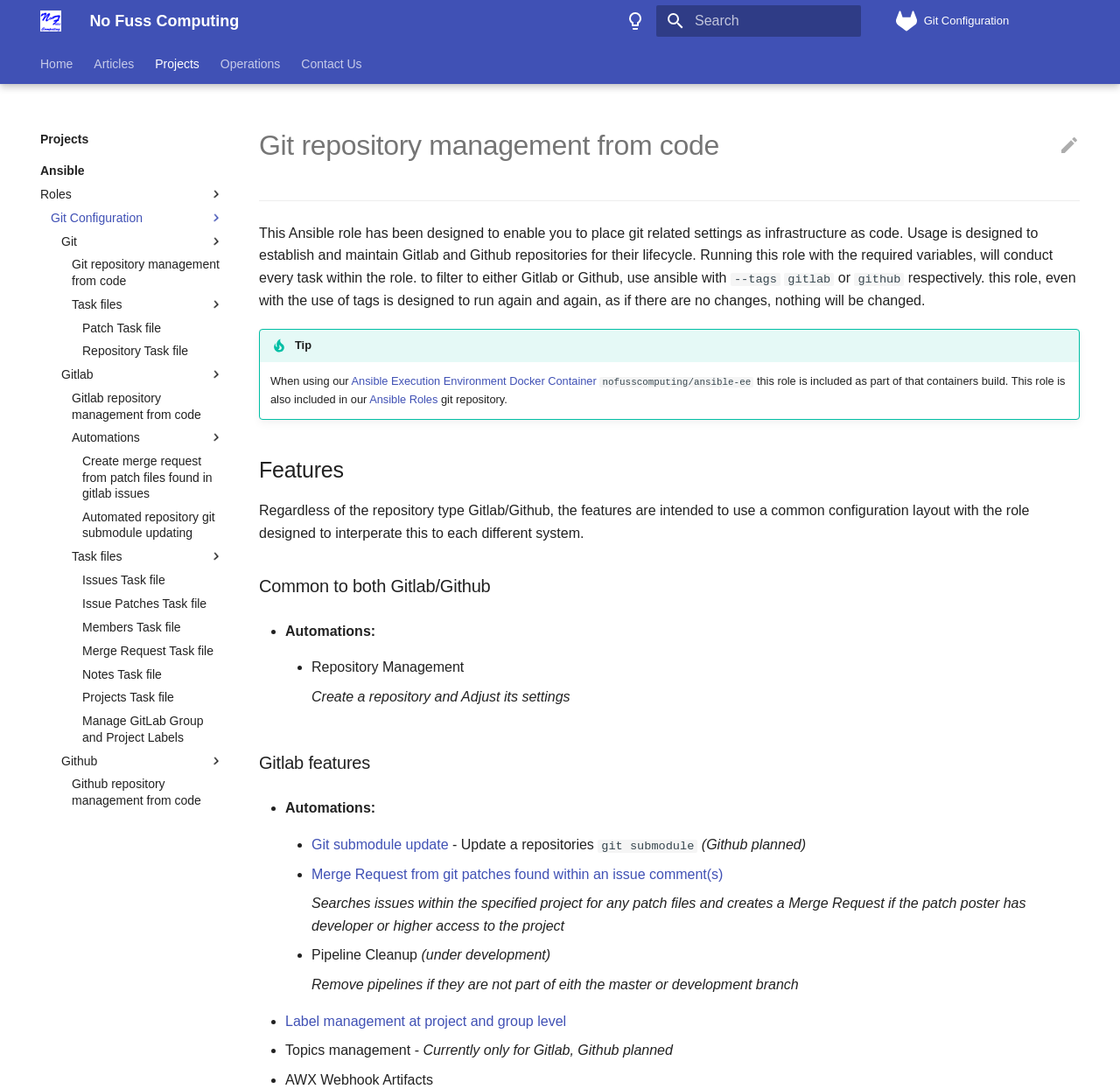Please specify the bounding box coordinates in the format (top-left x, top-left y, bottom-right x, bottom-right y), with values ranging from 0 to 1. Identify the bounding box for the UI component described as follows: Github repository management from code

[0.064, 0.713, 0.2, 0.742]